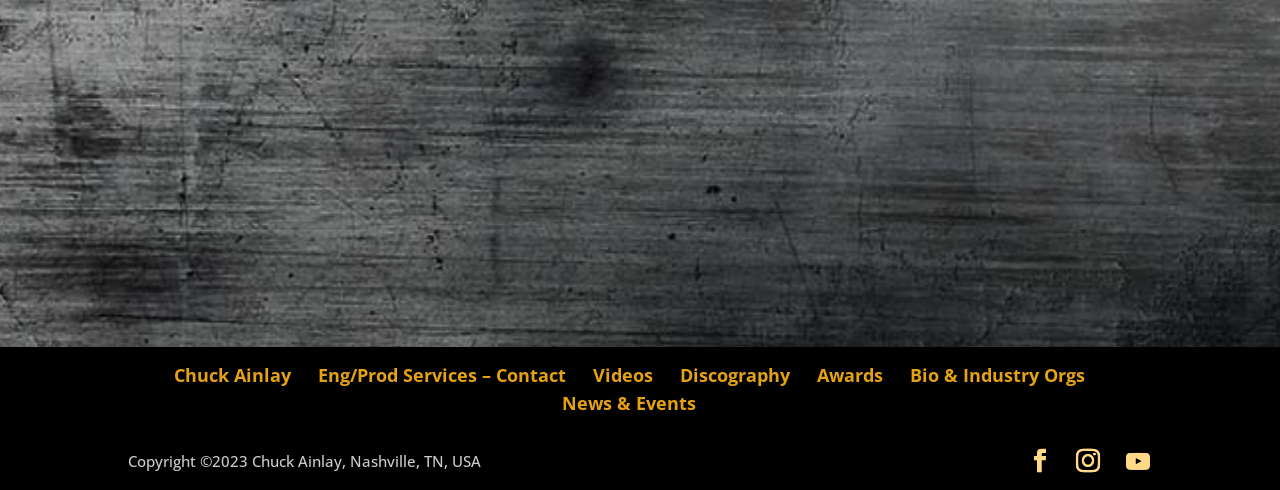What is the last menu item on the top navigation bar?
Answer the question with detailed information derived from the image.

The top navigation bar has several links, and the last one is 'News & Events', which is located at the bottom of the navigation bar.